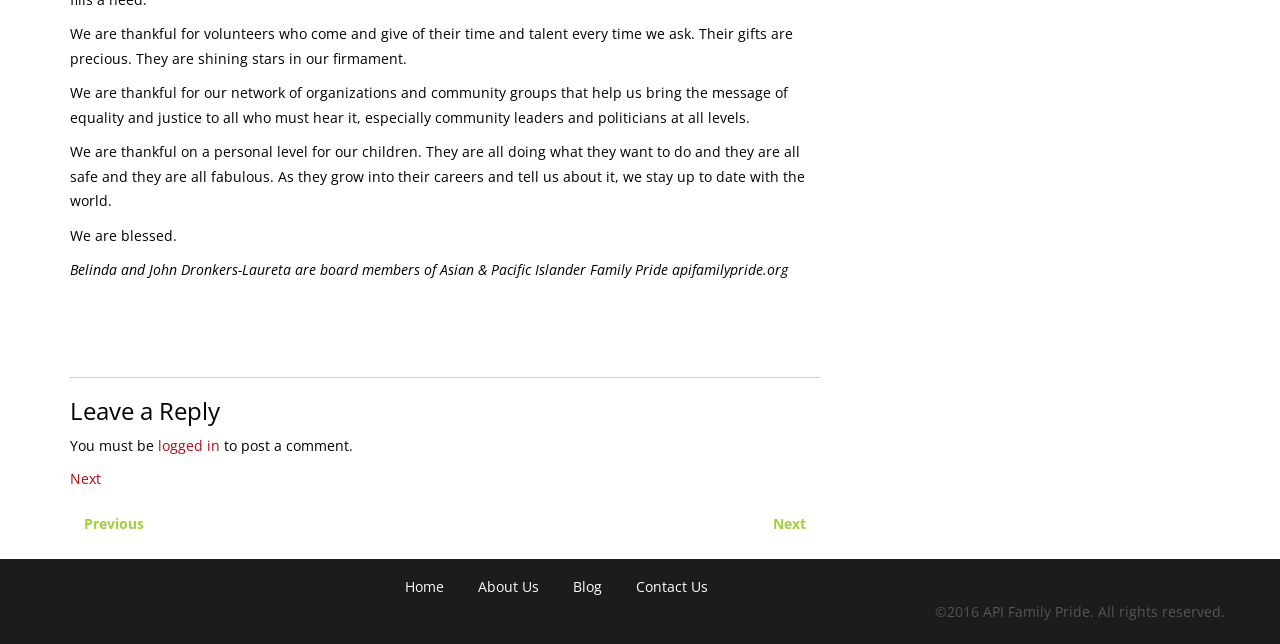Please identify the bounding box coordinates of the clickable area that will allow you to execute the instruction: "Visit the 'Blog' page".

[0.448, 0.892, 0.47, 0.925]